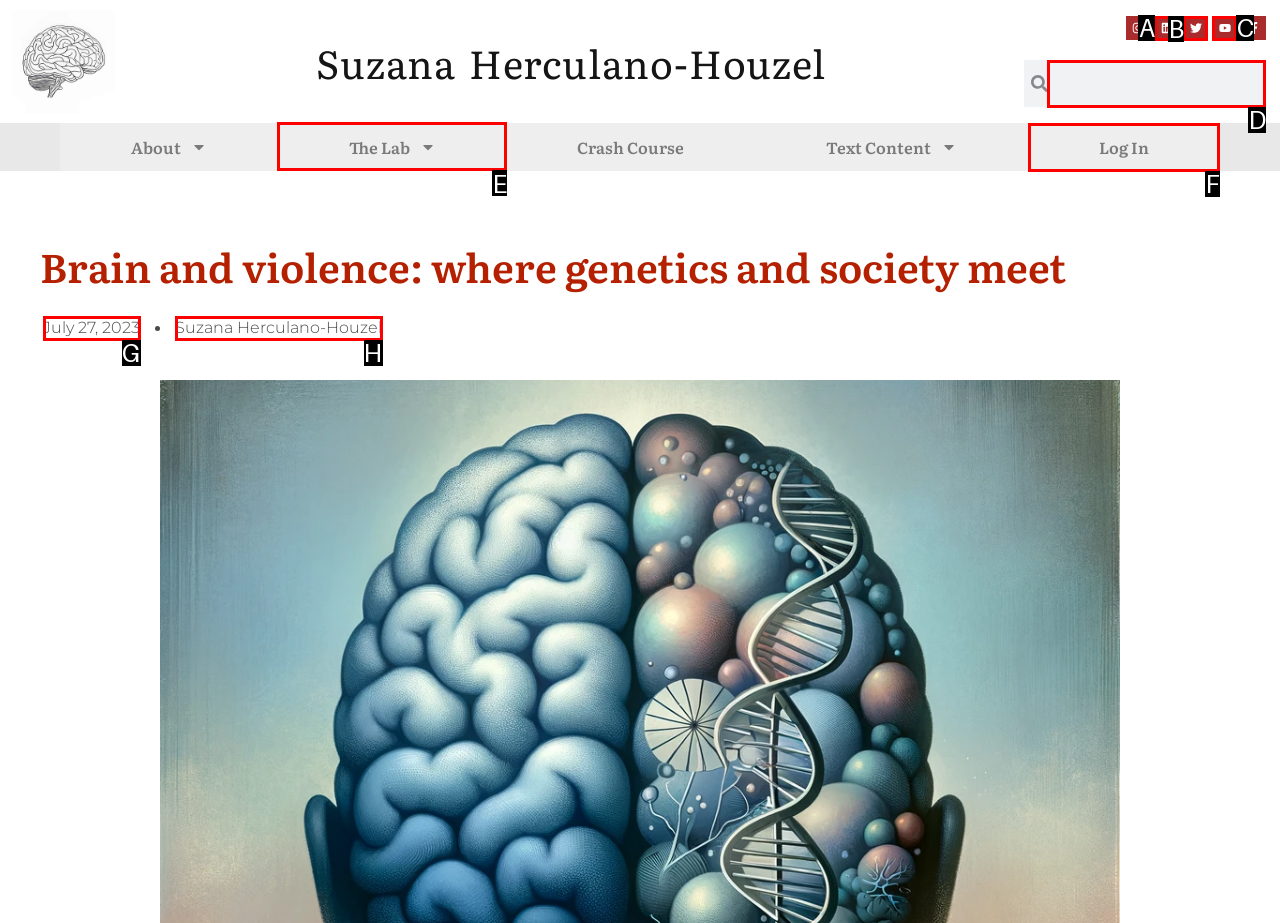To complete the task: Read about the lab, select the appropriate UI element to click. Respond with the letter of the correct option from the given choices.

E